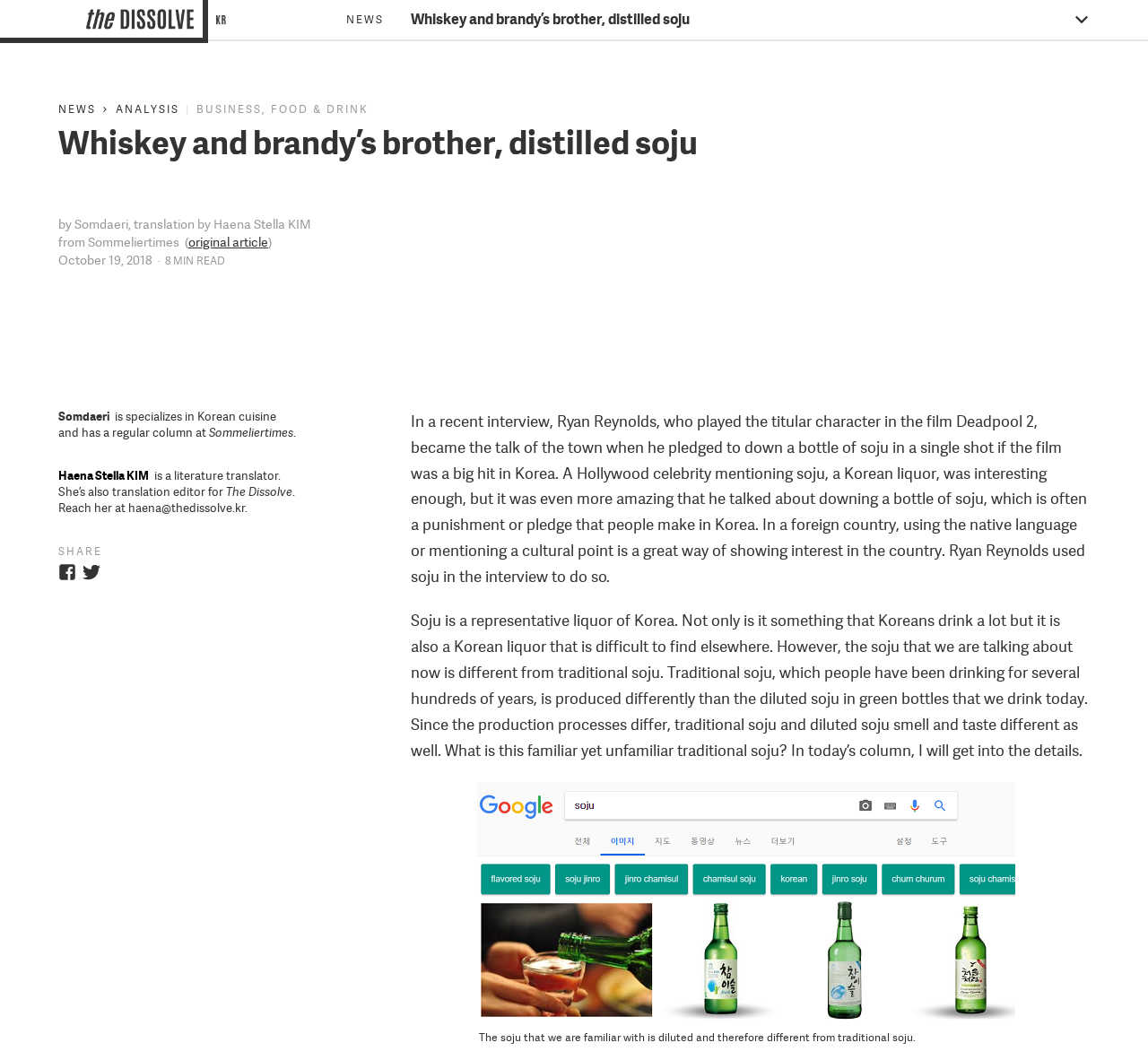Who is the author of this article?
Please describe in detail the information shown in the image to answer the question.

The author of this article is Somdaeri, who is specialized in Korean cuisine and has a regular column at Sommeliertimes, as mentioned in the article.